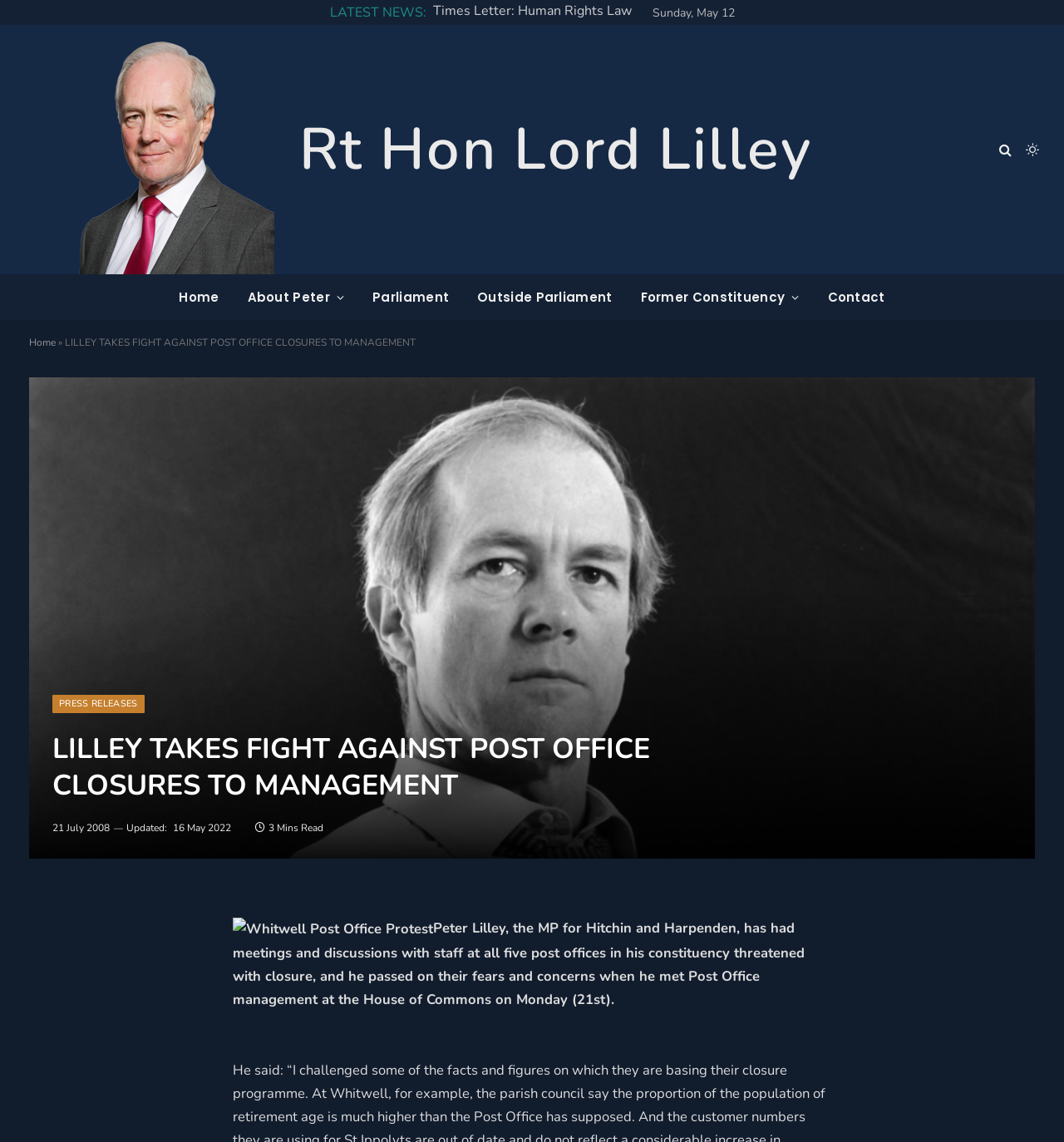Respond to the following query with just one word or a short phrase: 
What is the estimated reading time of the article?

3 Mins